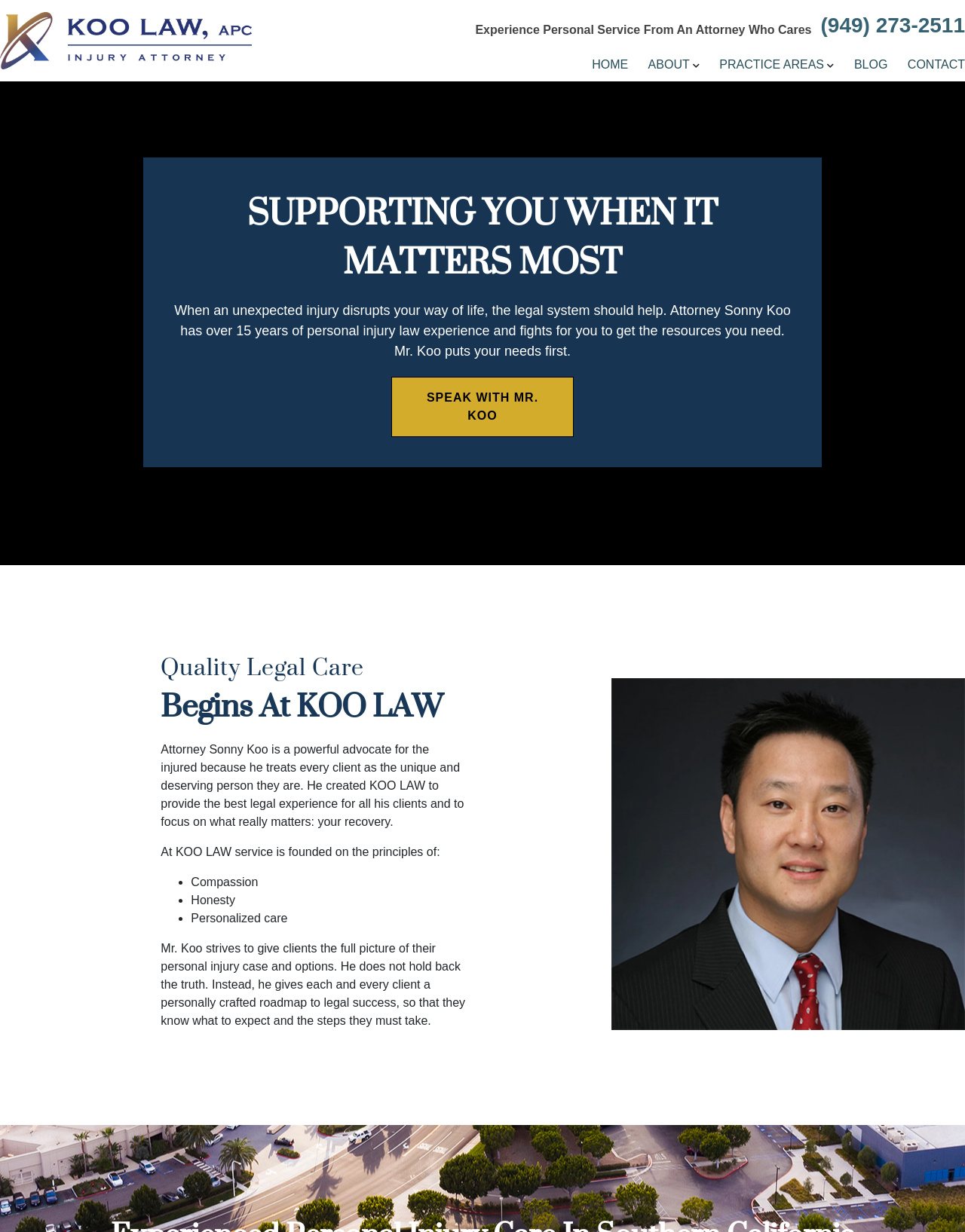Generate the text content of the main headline of the webpage.

SUPPORTING YOU WHEN IT MATTERS MOST